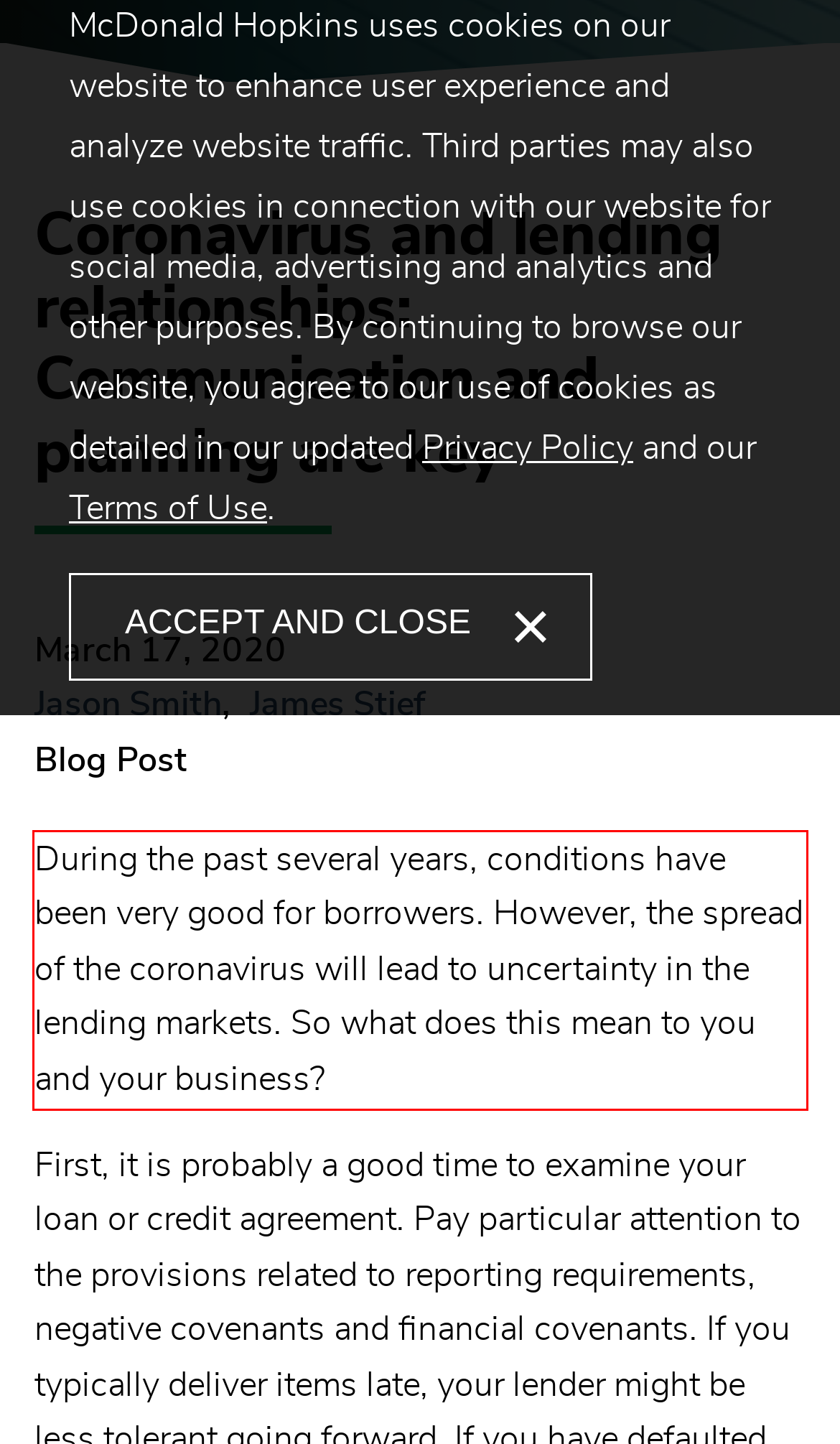Given a screenshot of a webpage with a red bounding box, please identify and retrieve the text inside the red rectangle.

During the past several years, conditions have been very good for borrowers. However, the spread of the coronavirus will lead to uncertainty in the lending markets. So what does this mean to you and your business?